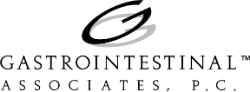What type of font is used for the name?
Could you answer the question with a detailed and thorough explanation?

The caption describes the name 'Gastrointestinal Associates' as being 'elegantly typed in a bold serif font', indicating that the font used for the name is a bold serif font.